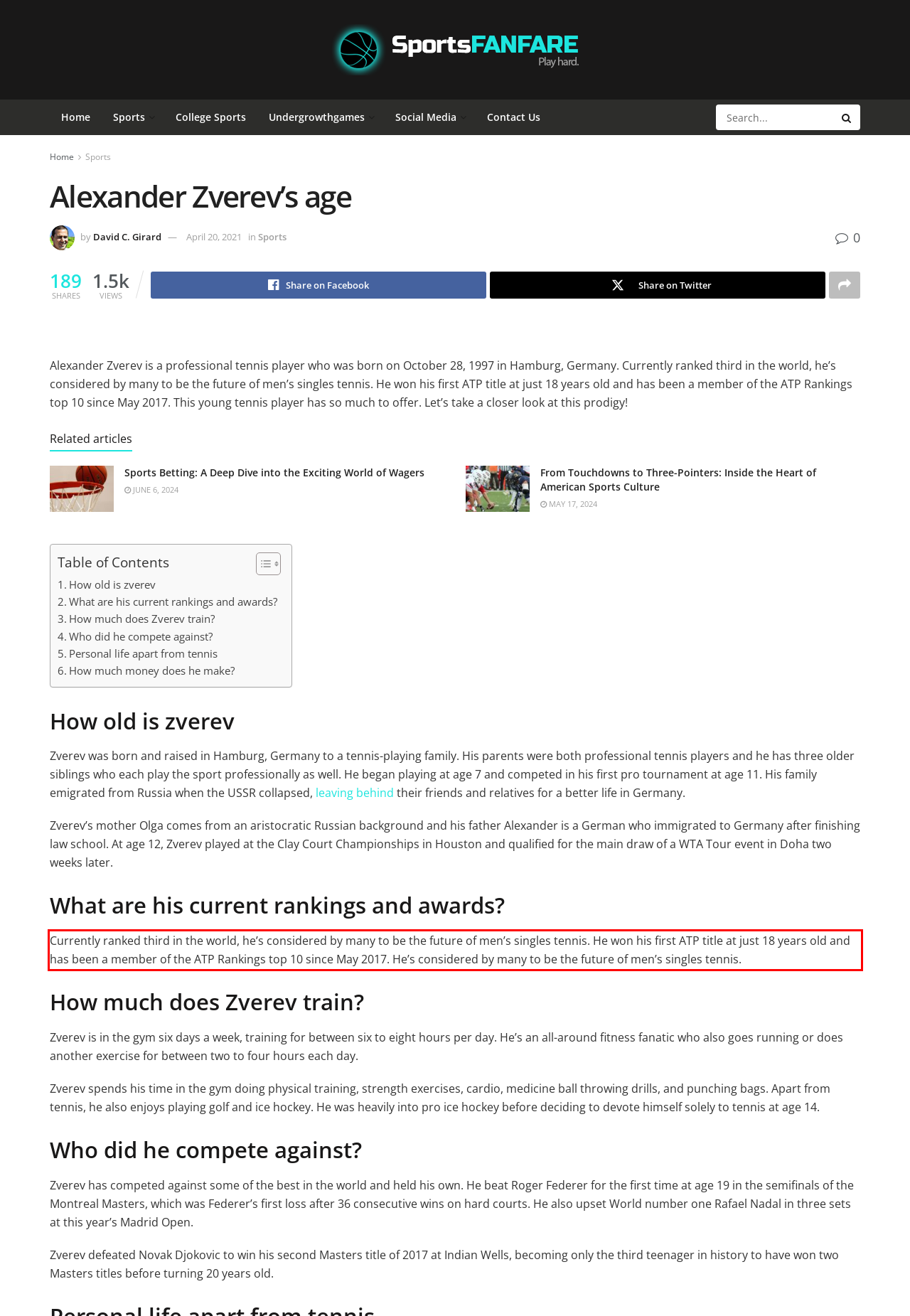You are given a screenshot with a red rectangle. Identify and extract the text within this red bounding box using OCR.

Currently ranked third in the world, he’s considered by many to be the future of men’s singles tennis. He won his first ATP title at just 18 years old and has been a member of the ATP Rankings top 10 since May 2017. He’s considered by many to be the future of men’s singles tennis.